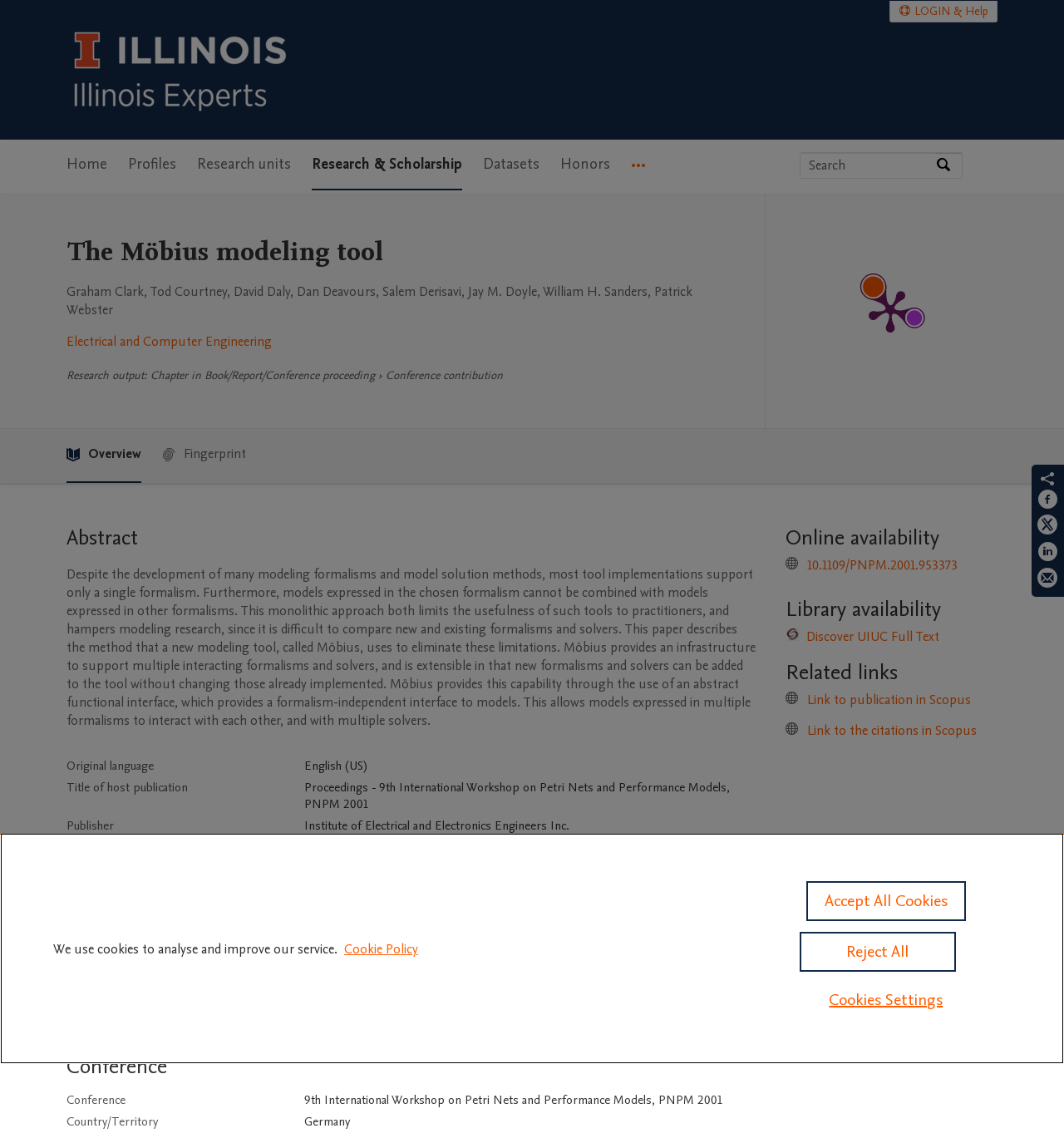Identify the bounding box coordinates of the region I need to click to complete this instruction: "Search by expertise, name or affiliation".

[0.752, 0.134, 0.879, 0.156]